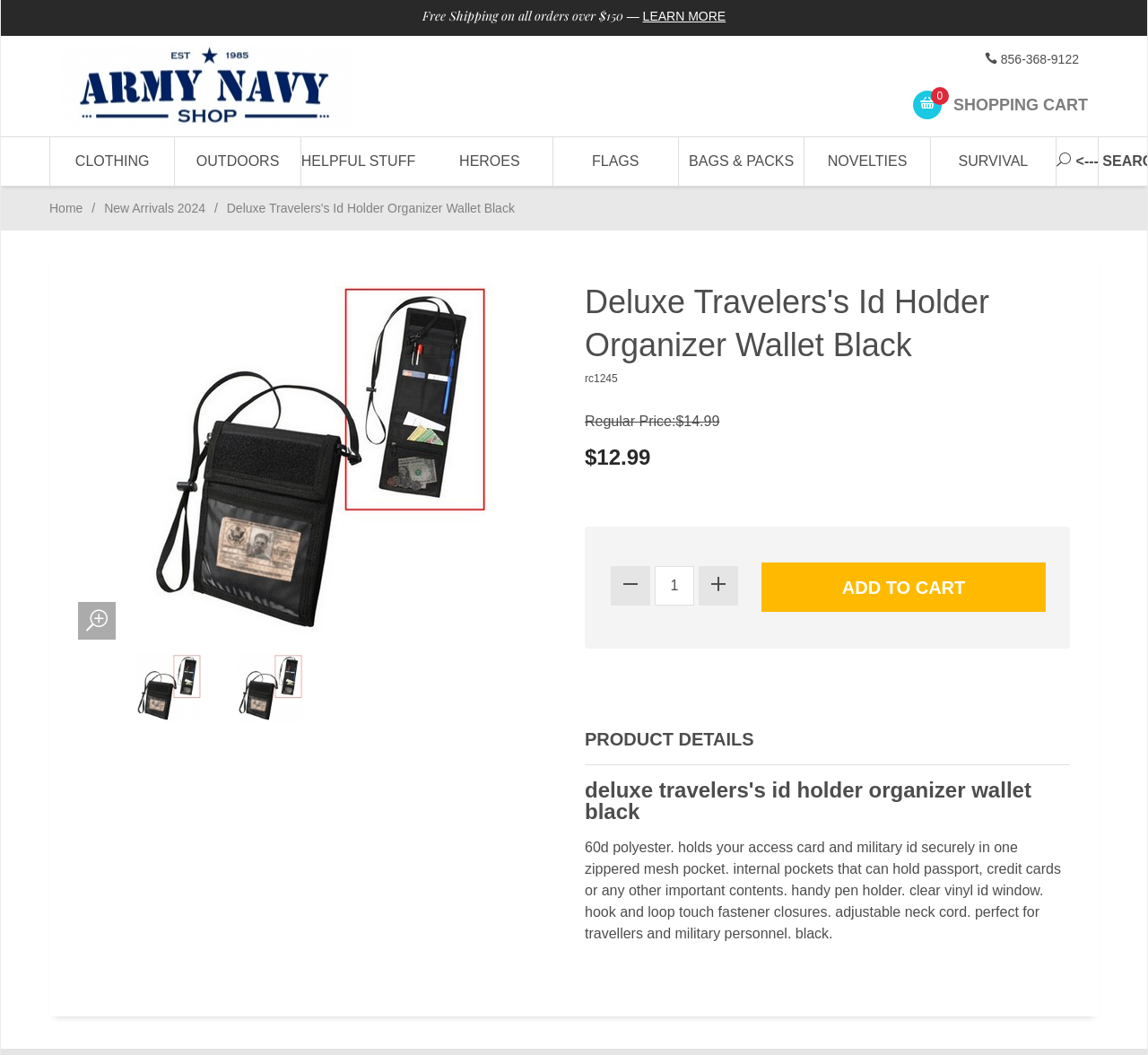Given the content of the image, can you provide a detailed answer to the question?
What is the material of the Deluxe Travelers's Id Holder Organizer Wallet Black?

I found the material of the product by reading the product description, which states '60d polyester. holds your access card and military id securely in one zippered mesh pocket...'.